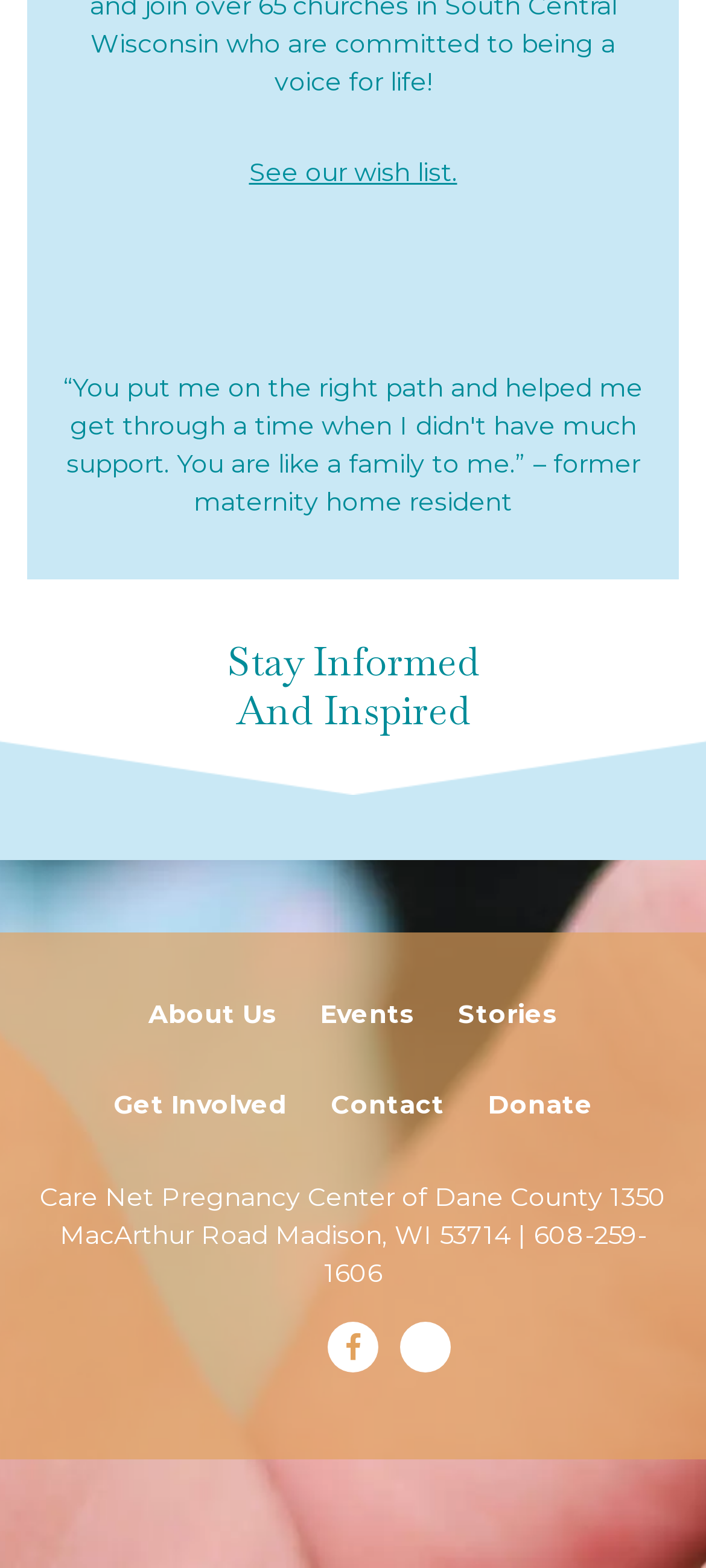Please determine the bounding box coordinates of the element's region to click in order to carry out the following instruction: "Go to Facebook". The coordinates should be four float numbers between 0 and 1, i.e., [left, top, right, bottom].

[0.464, 0.843, 0.536, 0.875]